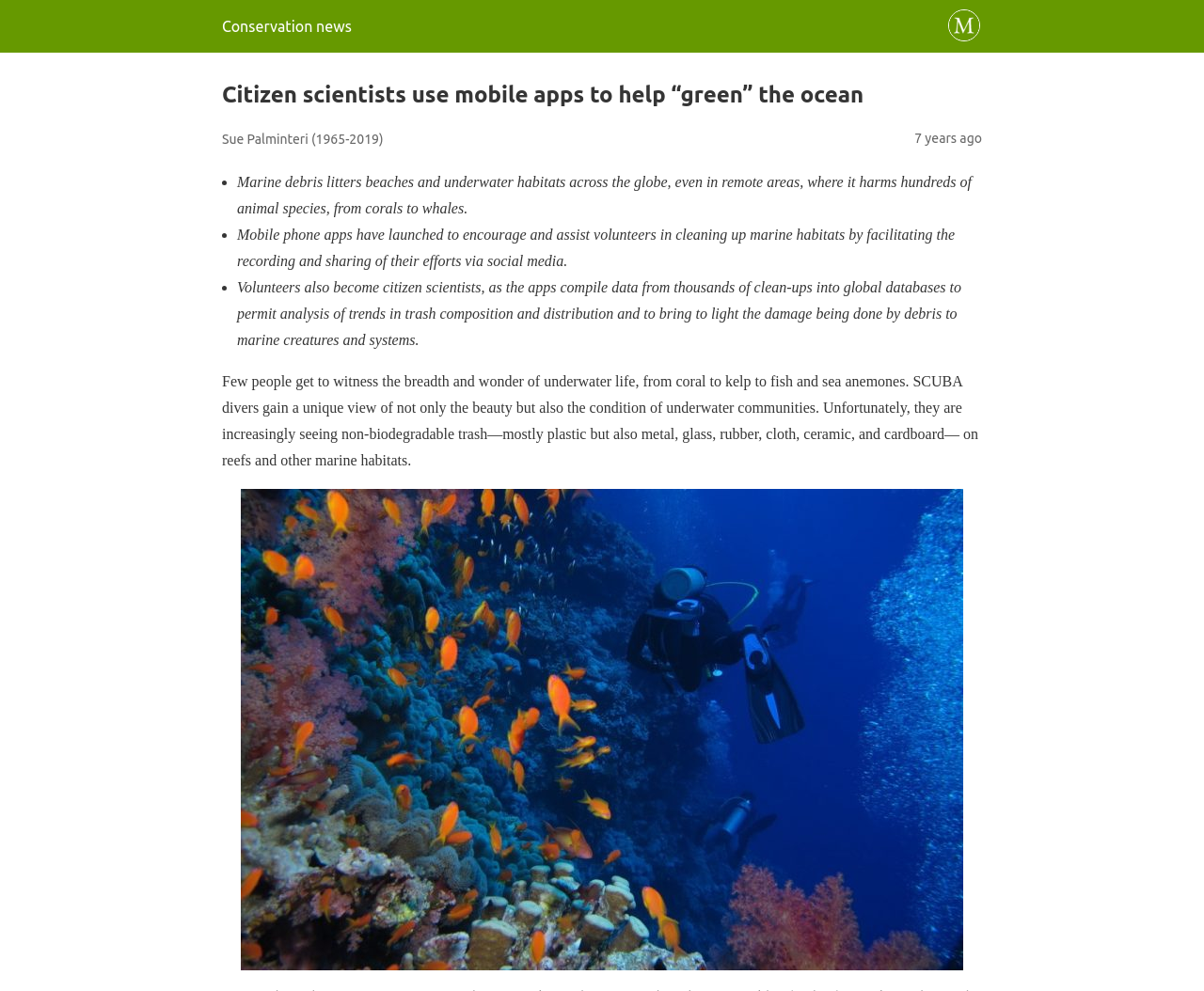What is harming hundreds of animal species?
Answer the question with just one word or phrase using the image.

Marine debris